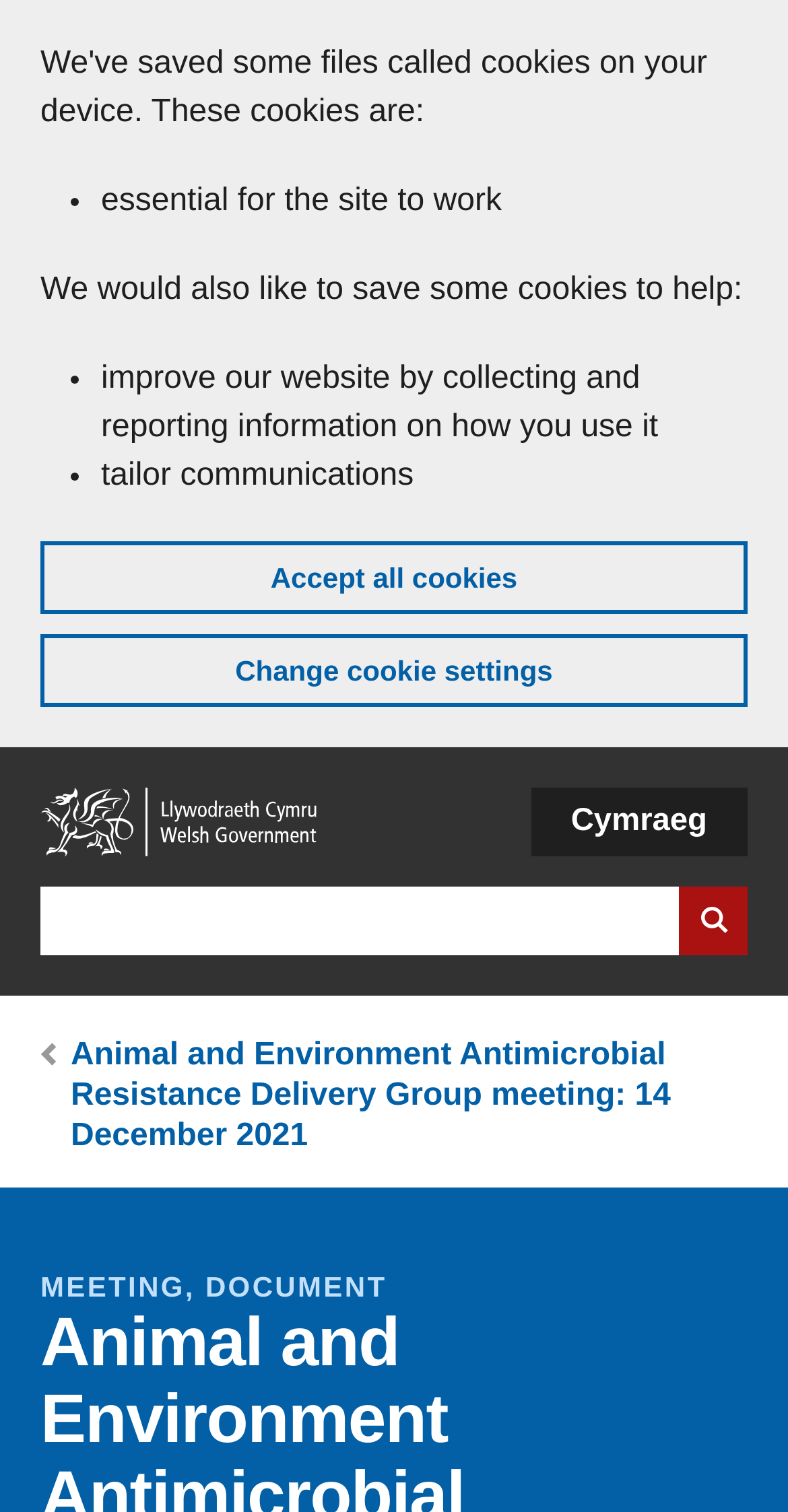Using the element description: "Contact", determine the bounding box coordinates for the specified UI element. The coordinates should be four float numbers between 0 and 1, [left, top, right, bottom].

None